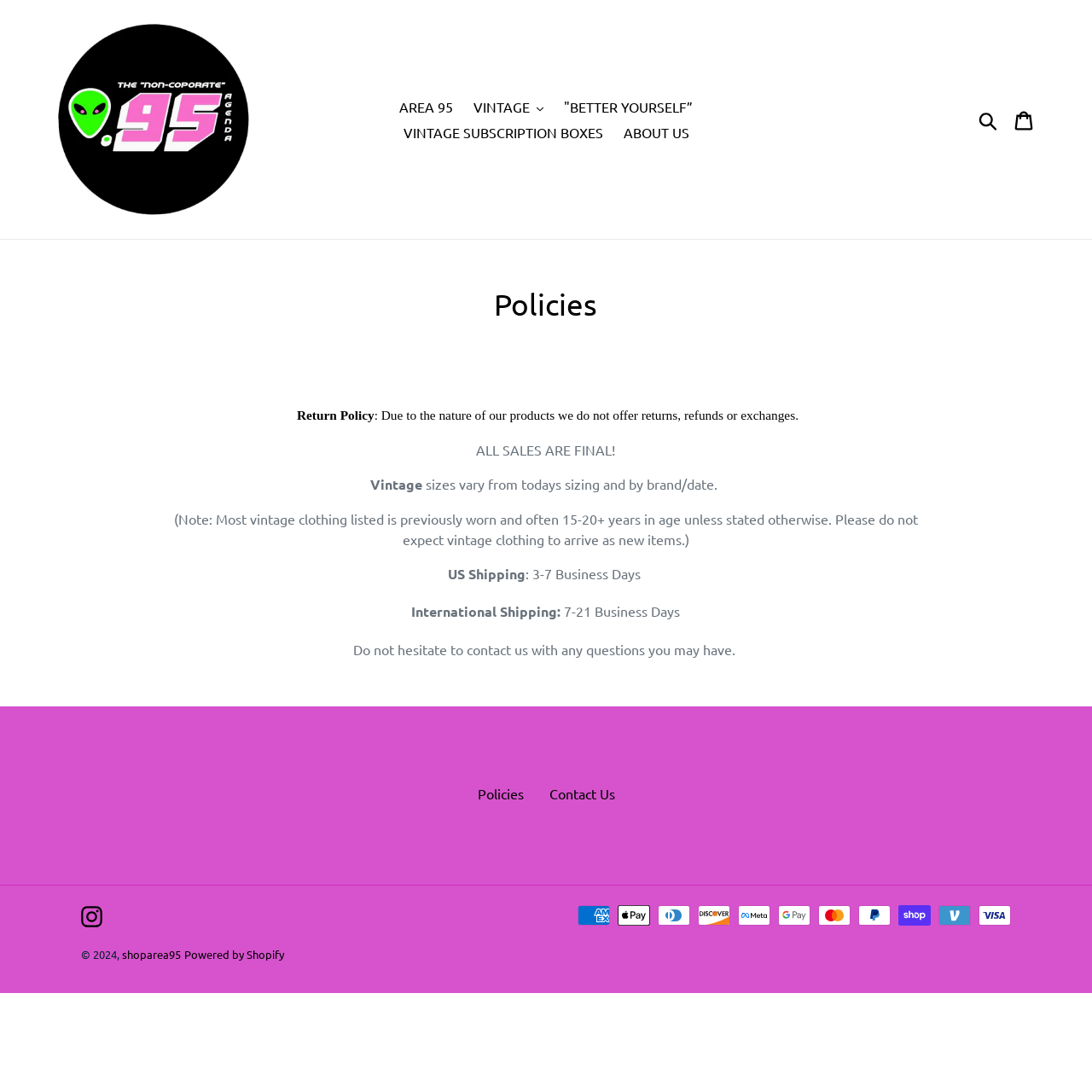Using the description "title="Boegger Industech Limited"", locate and provide the bounding box of the UI element.

None